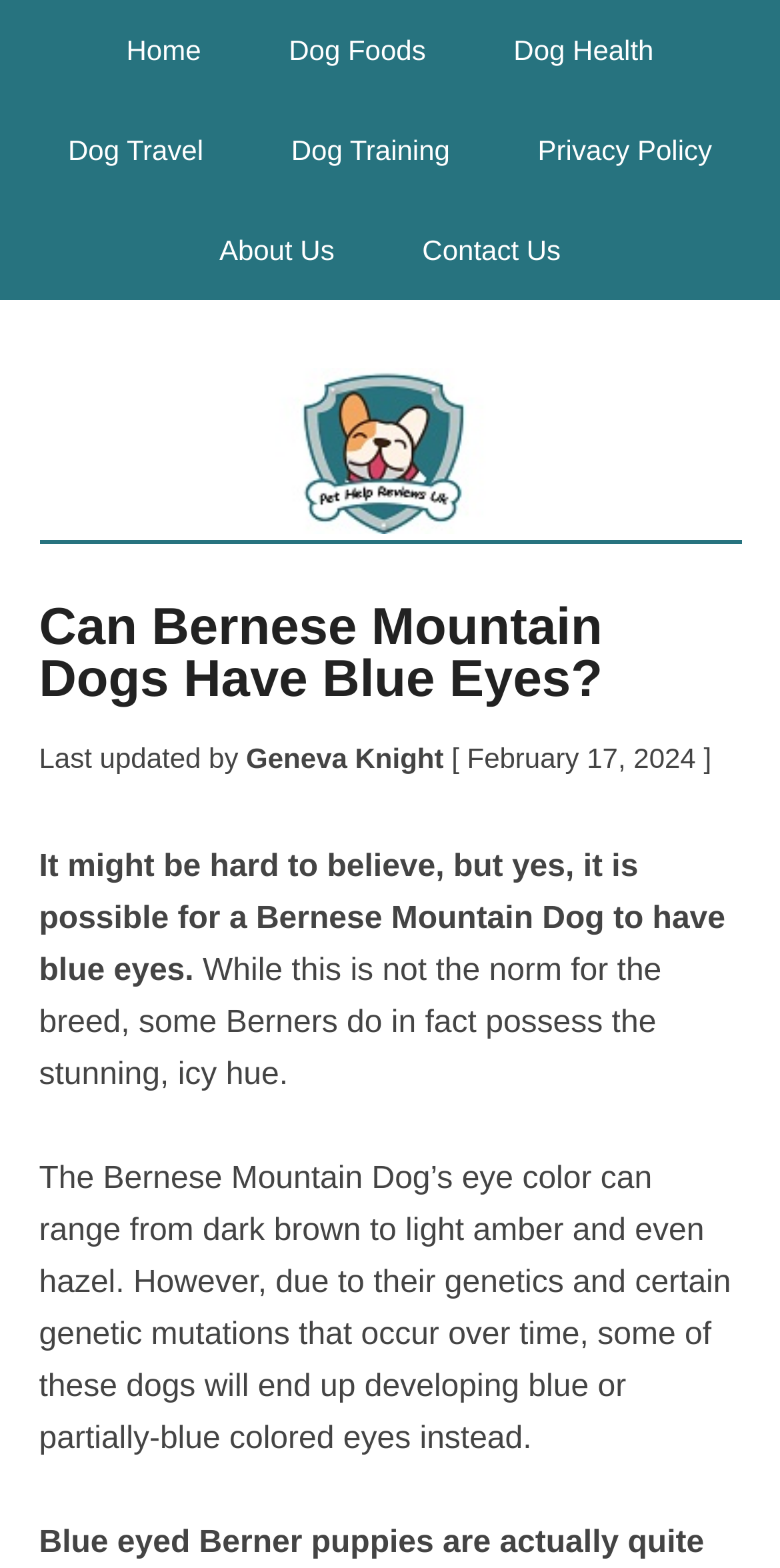Please reply with a single word or brief phrase to the question: 
When was the webpage last updated?

February 17, 2024